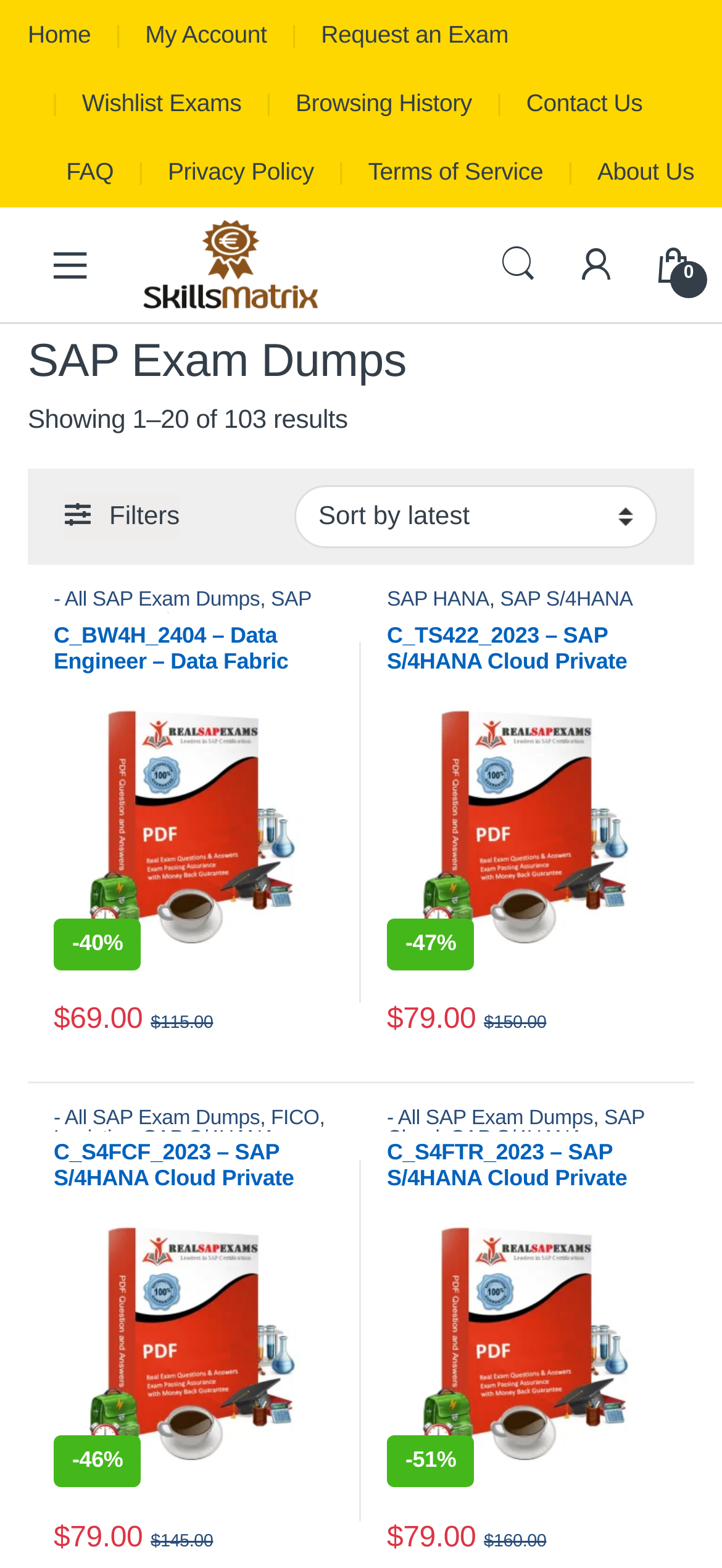Predict the bounding box coordinates for the UI element described as: "- All SAP Exam Dumps". The coordinates should be four float numbers between 0 and 1, presented as [left, top, right, bottom].

[0.074, 0.375, 0.36, 0.39]